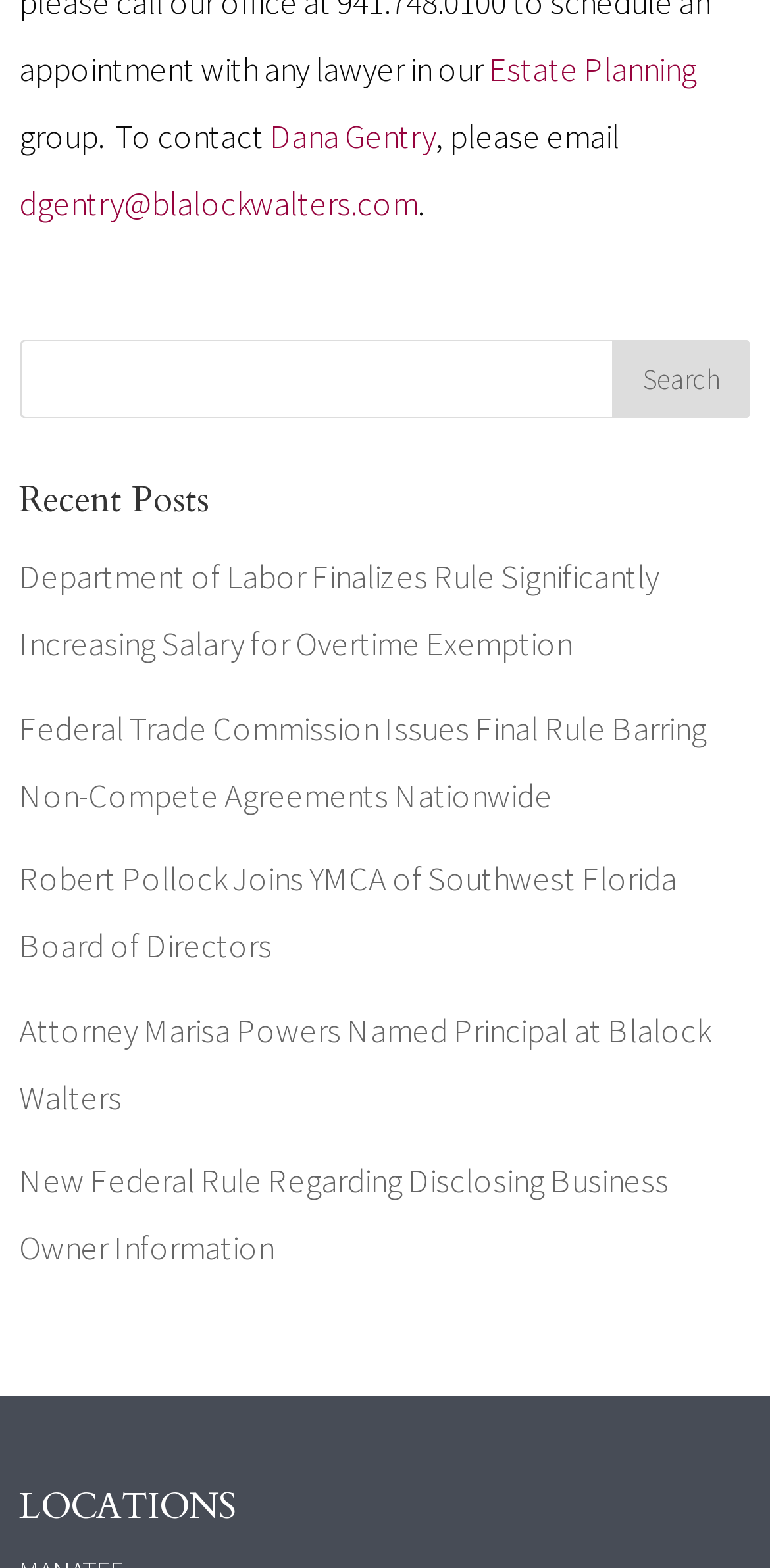Highlight the bounding box coordinates of the element that should be clicked to carry out the following instruction: "Contact Dana Gentry". The coordinates must be given as four float numbers ranging from 0 to 1, i.e., [left, top, right, bottom].

[0.351, 0.073, 0.566, 0.101]